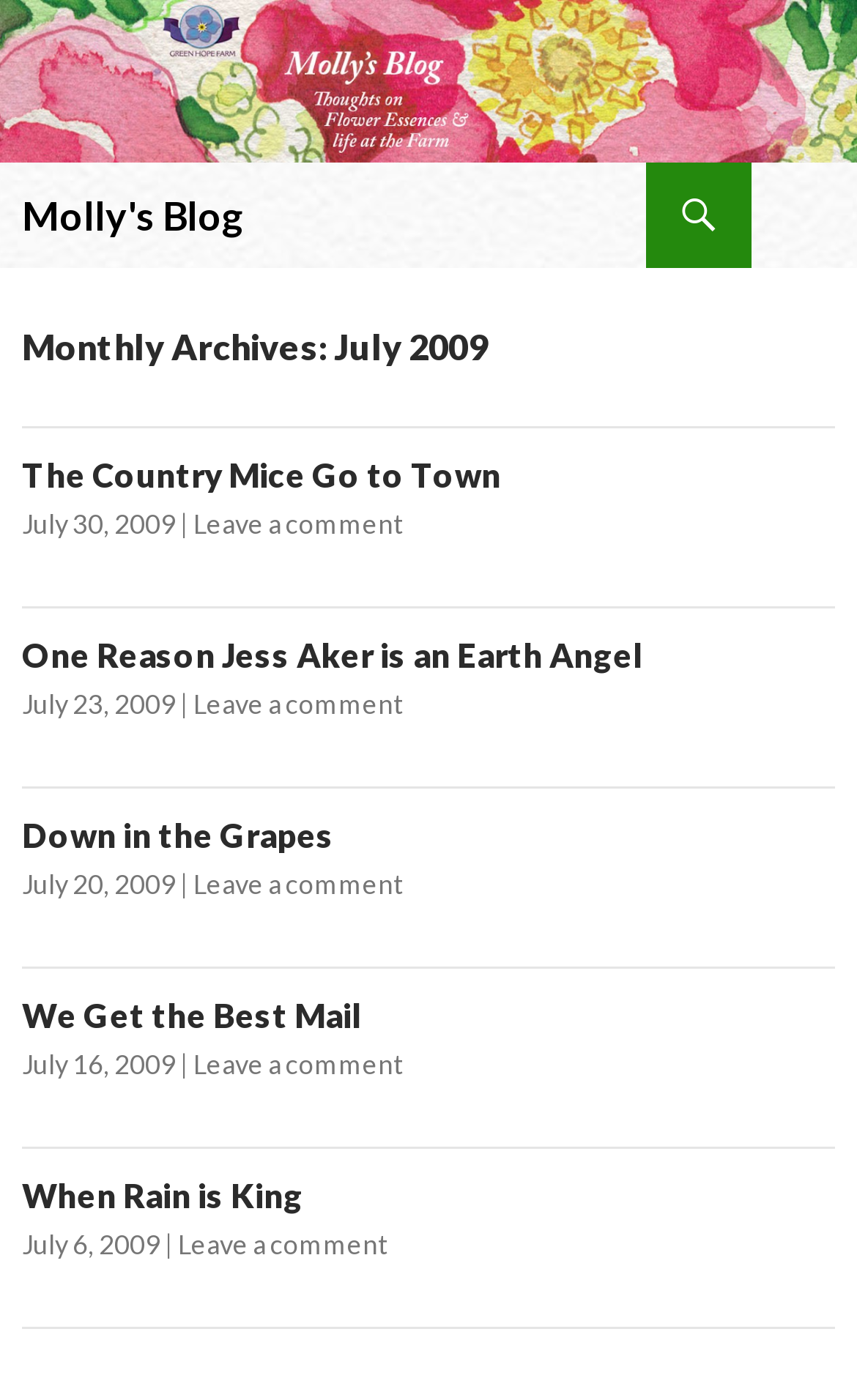Highlight the bounding box coordinates of the element you need to click to perform the following instruction: "read The Country Mice Go to Town article."

[0.026, 0.325, 0.585, 0.353]